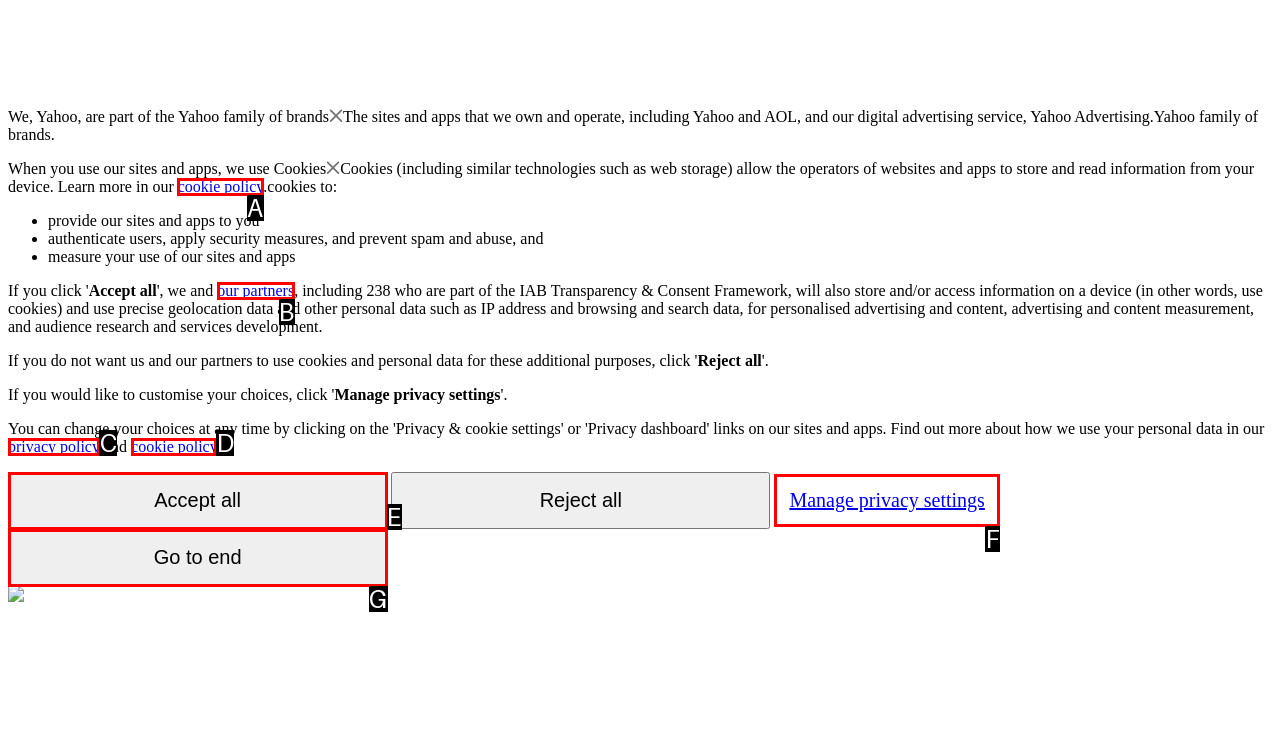Which lettered UI element aligns with this description: Manage privacy settings
Provide your answer using the letter from the available choices.

F